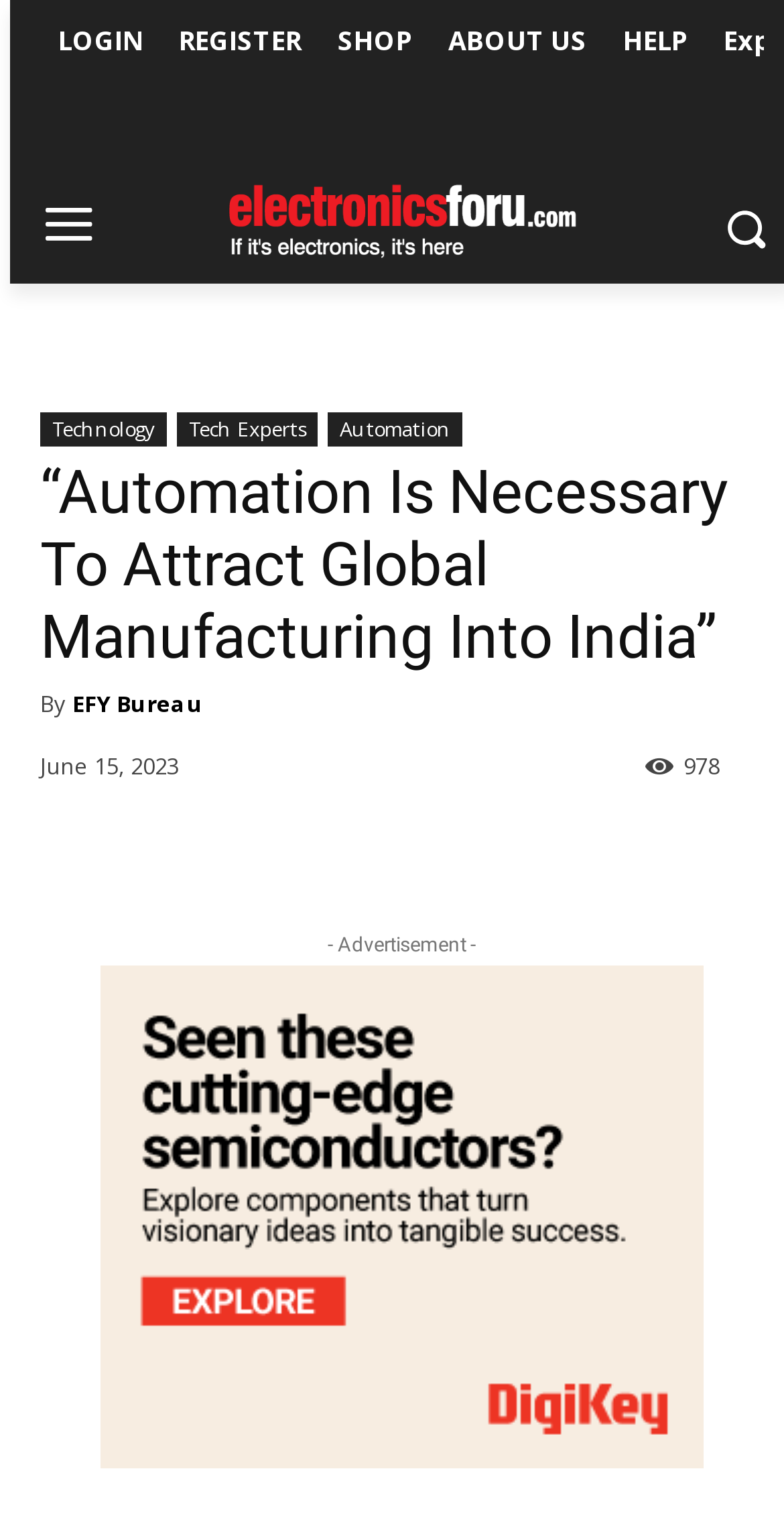Using the description: "ElectronicsForU.comIf it\'s electronics, it\'s here.", identify the bounding box of the corresponding UI element in the screenshot.

[0.236, 0.116, 0.79, 0.171]